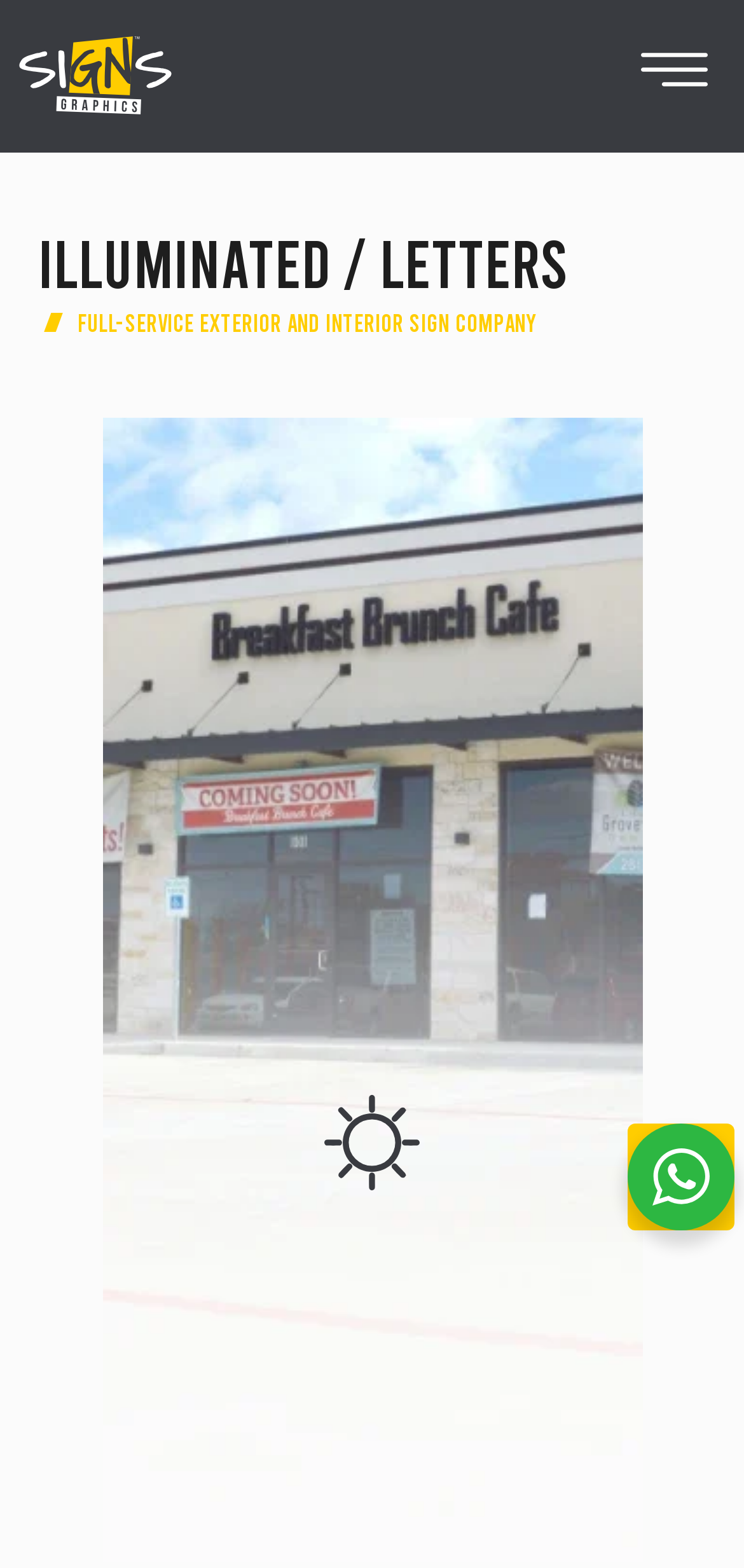Determine the primary headline of the webpage.

Illuminated / lETTERS